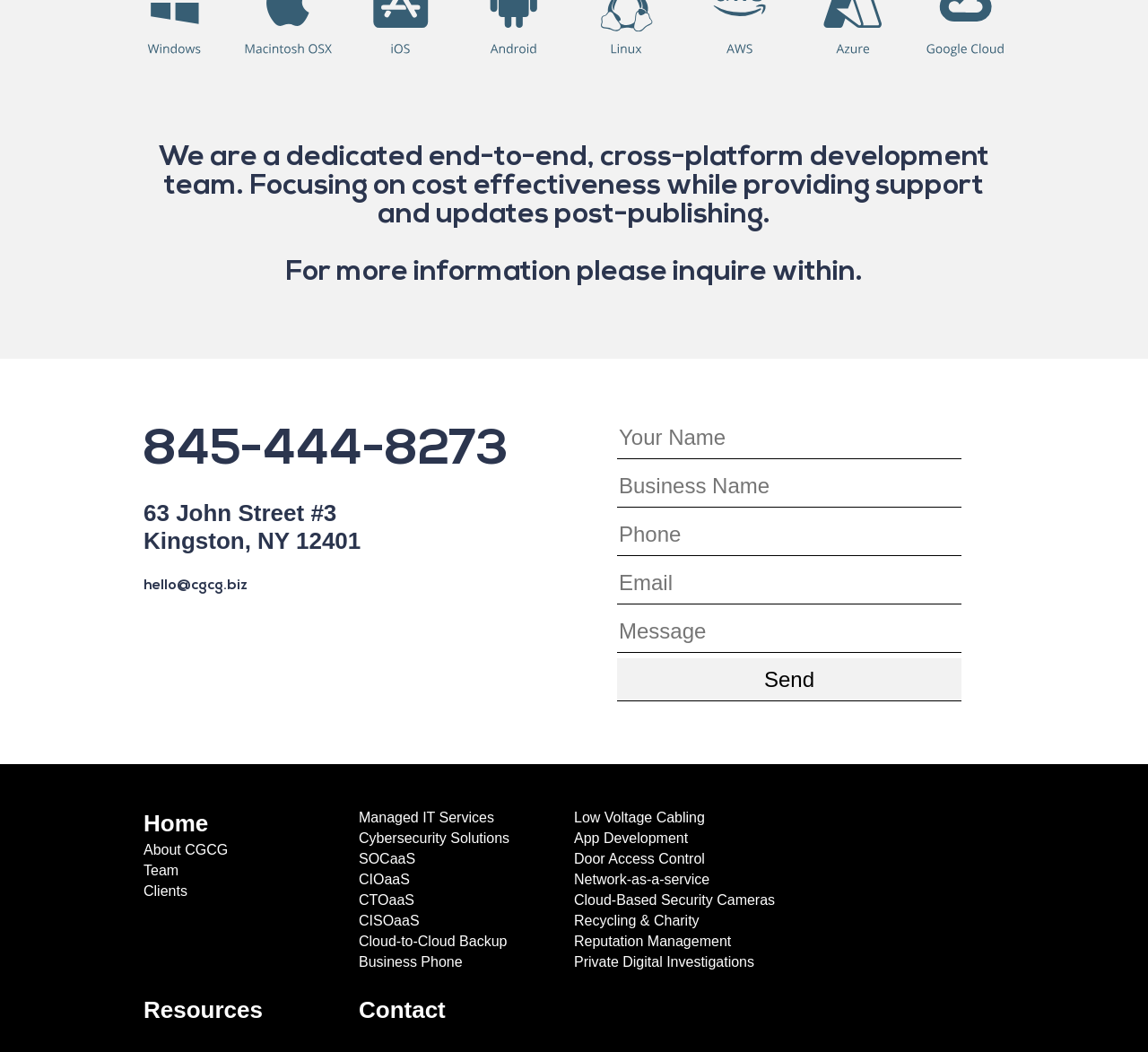Provide a brief response in the form of a single word or phrase:
How can I navigate to the 'About CGCG' page?

Click the 'About CGCG' link